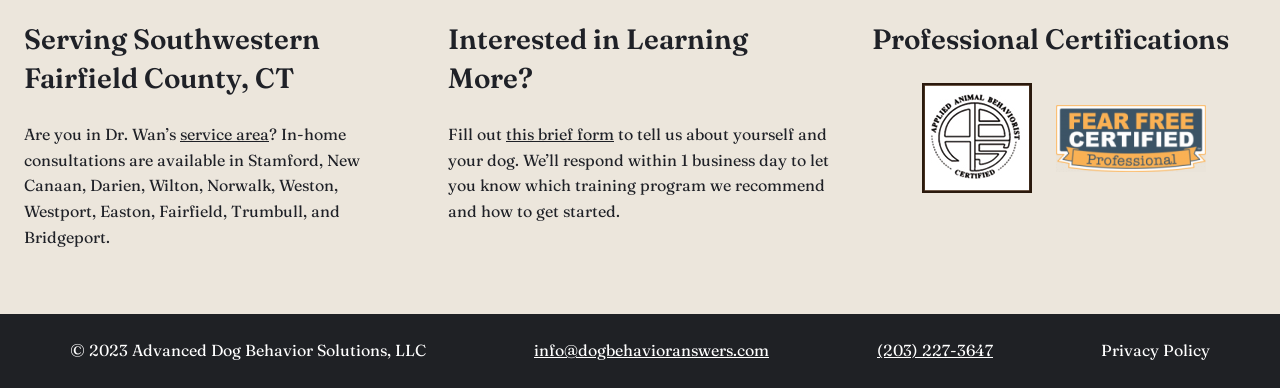How can I learn more about Dr. Wan's services?
Provide a fully detailed and comprehensive answer to the question.

The text 'Fill out this brief form' suggests that one can learn more about Dr. Wan's services by filling out a brief form, which will allow Dr. Wan to respond with a recommended training program and instructions on how to get started.